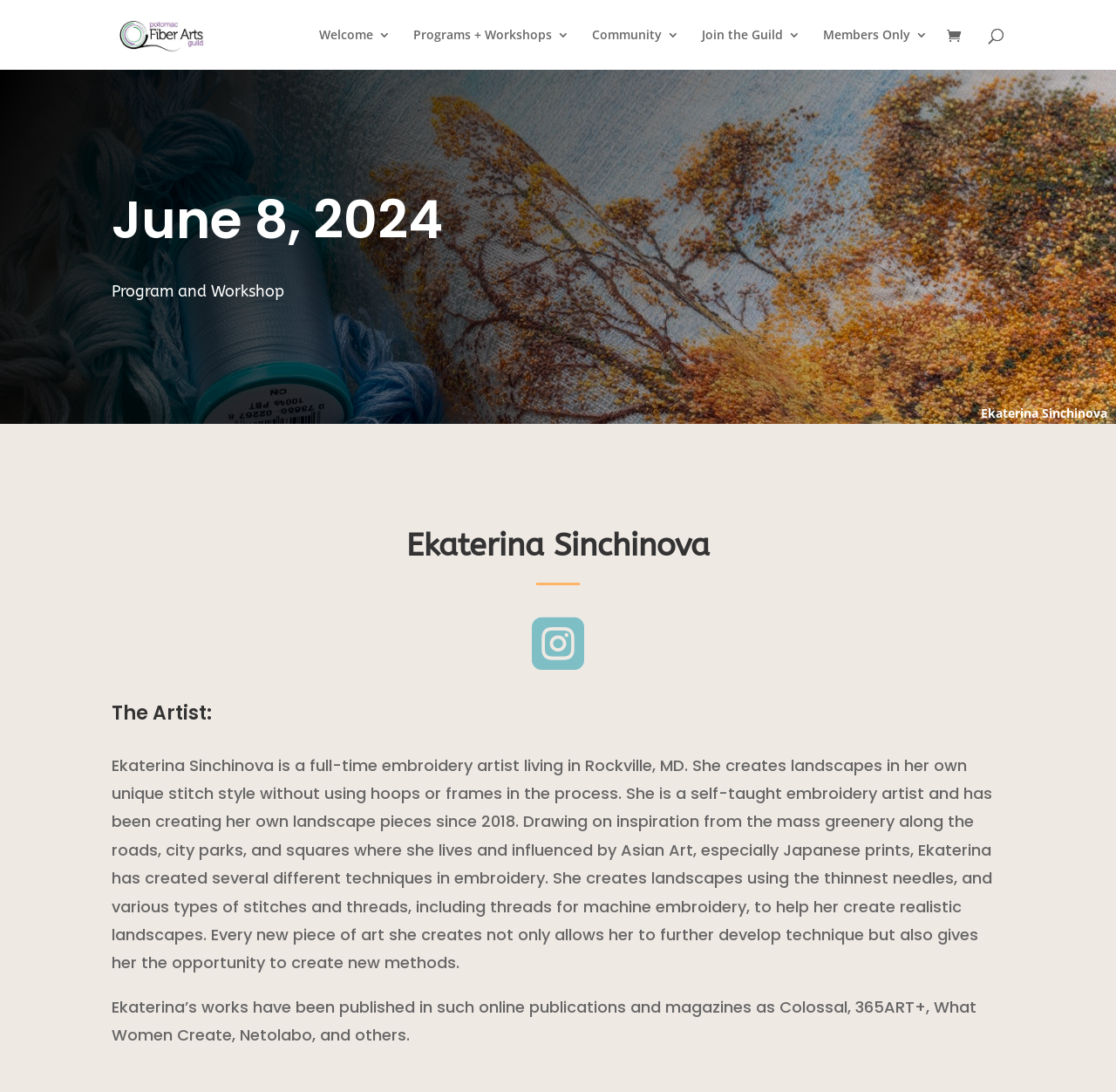Identify the bounding box coordinates of the clickable section necessary to follow the following instruction: "Go to Programs + Workshops". The coordinates should be presented as four float numbers from 0 to 1, i.e., [left, top, right, bottom].

[0.37, 0.026, 0.51, 0.064]